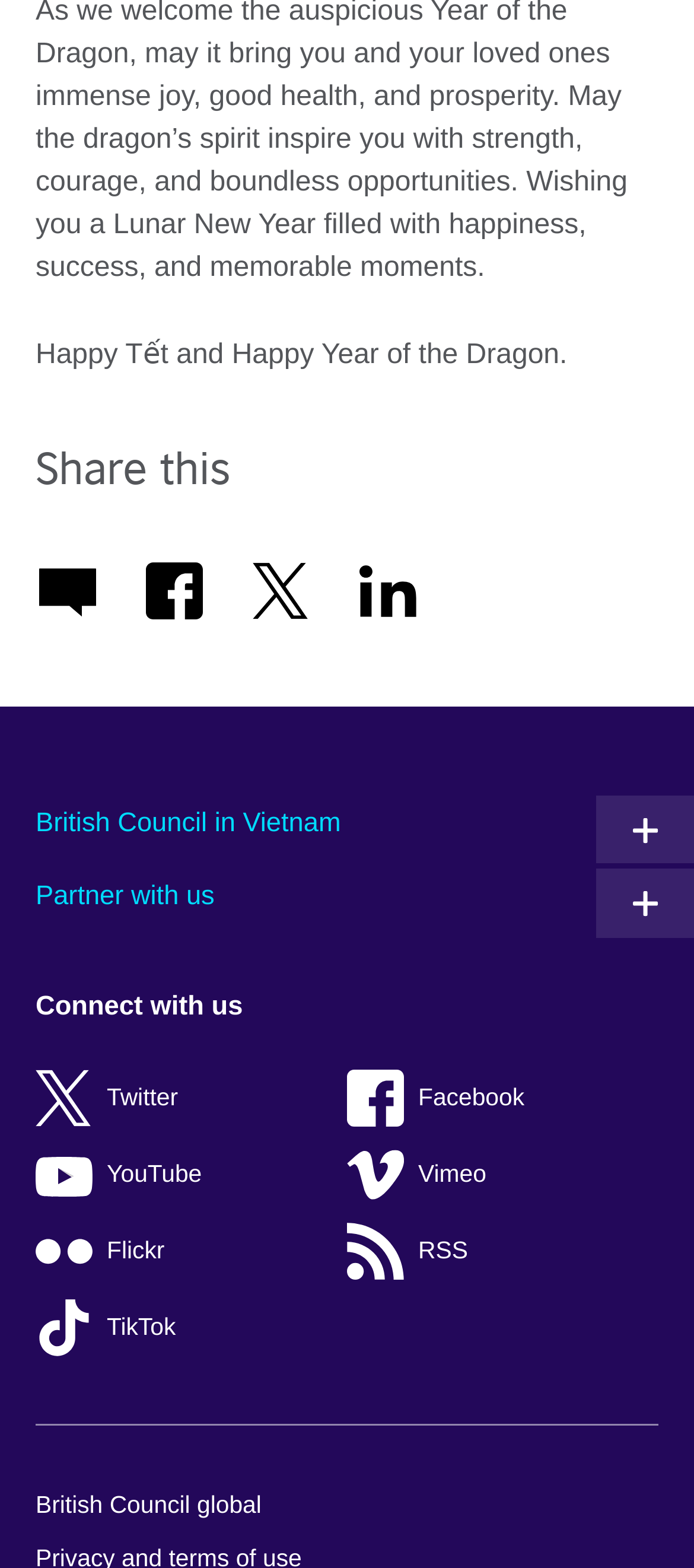Please locate the bounding box coordinates of the element that should be clicked to complete the given instruction: "Show partner options".

[0.858, 0.554, 1.0, 0.598]